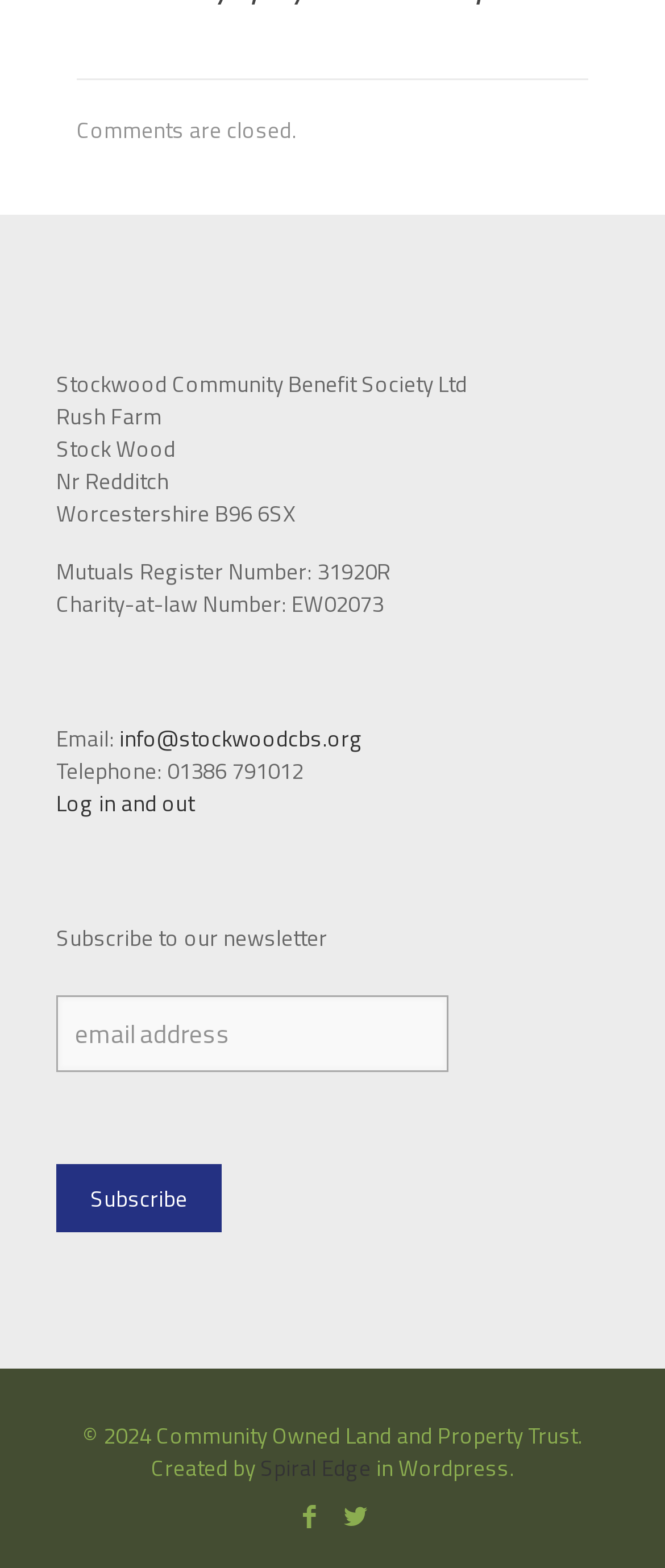Answer the following query with a single word or phrase:
Who created the website?

Spiral Edge